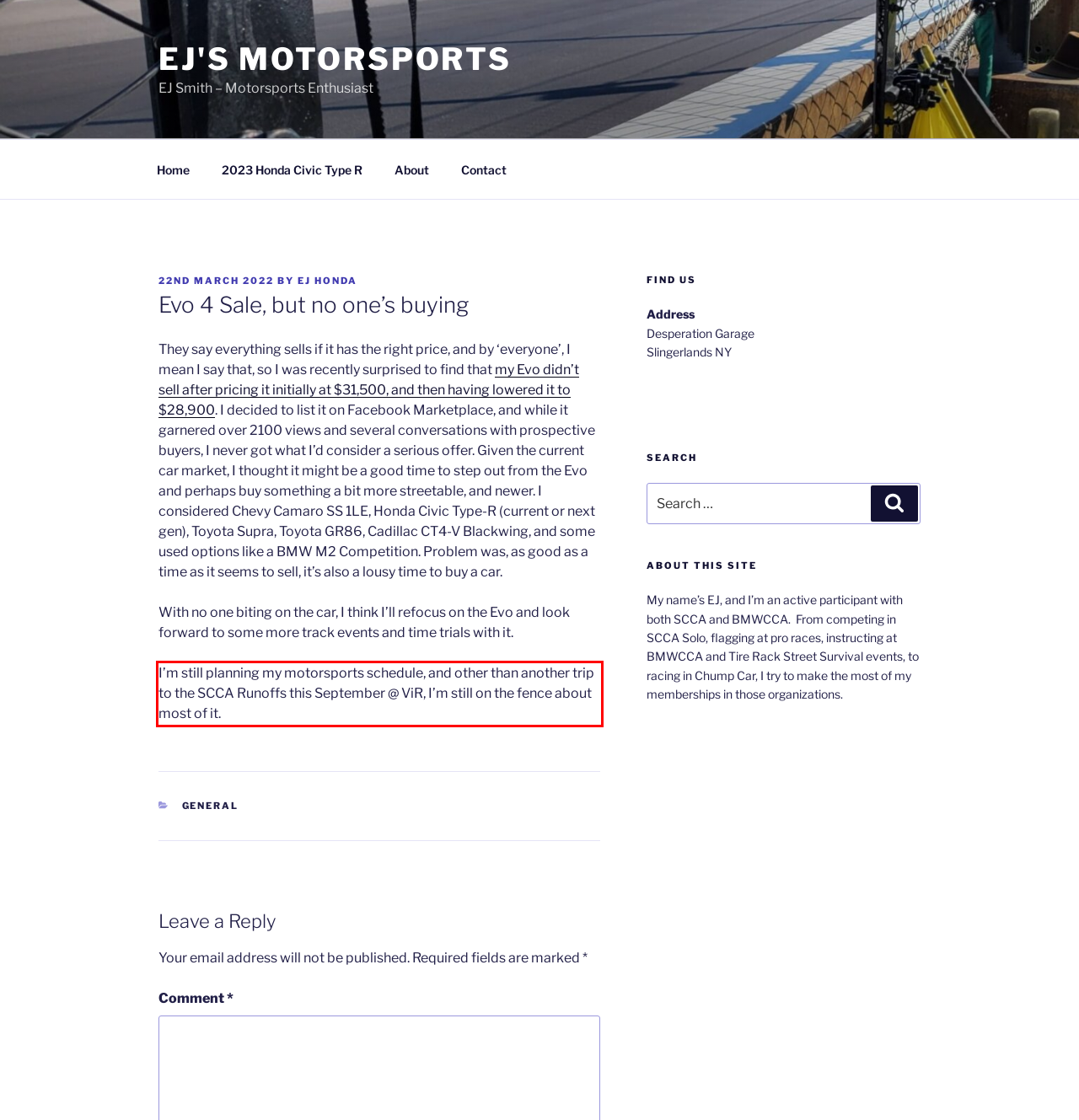You are provided with a screenshot of a webpage containing a red bounding box. Please extract the text enclosed by this red bounding box.

I’m still planning my motorsports schedule, and other than another trip to the SCCA Runoffs this September @ ViR, I’m still on the fence about most of it.